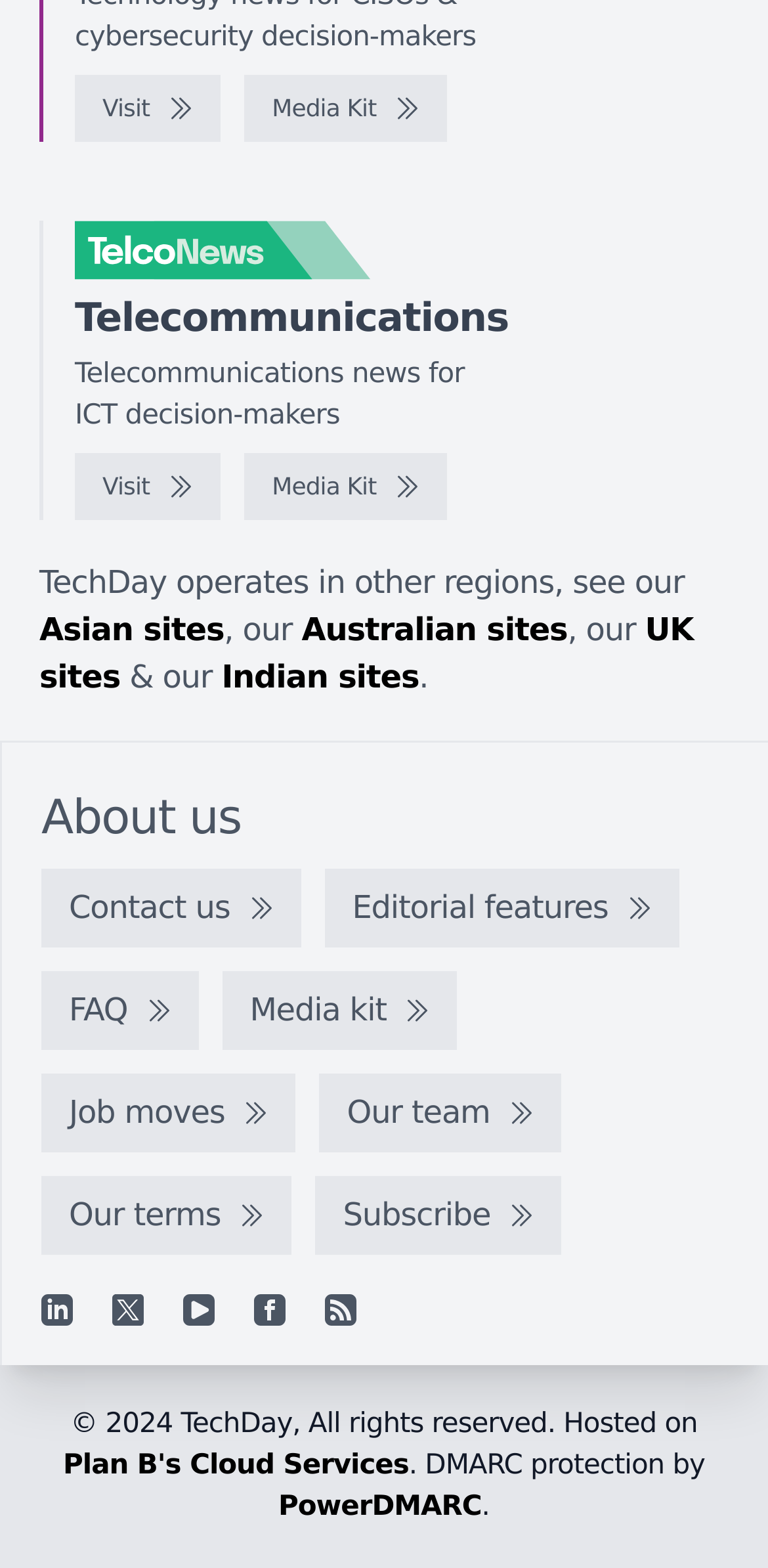What is the main topic of this website?
Answer with a single word or phrase, using the screenshot for reference.

Telecommunications